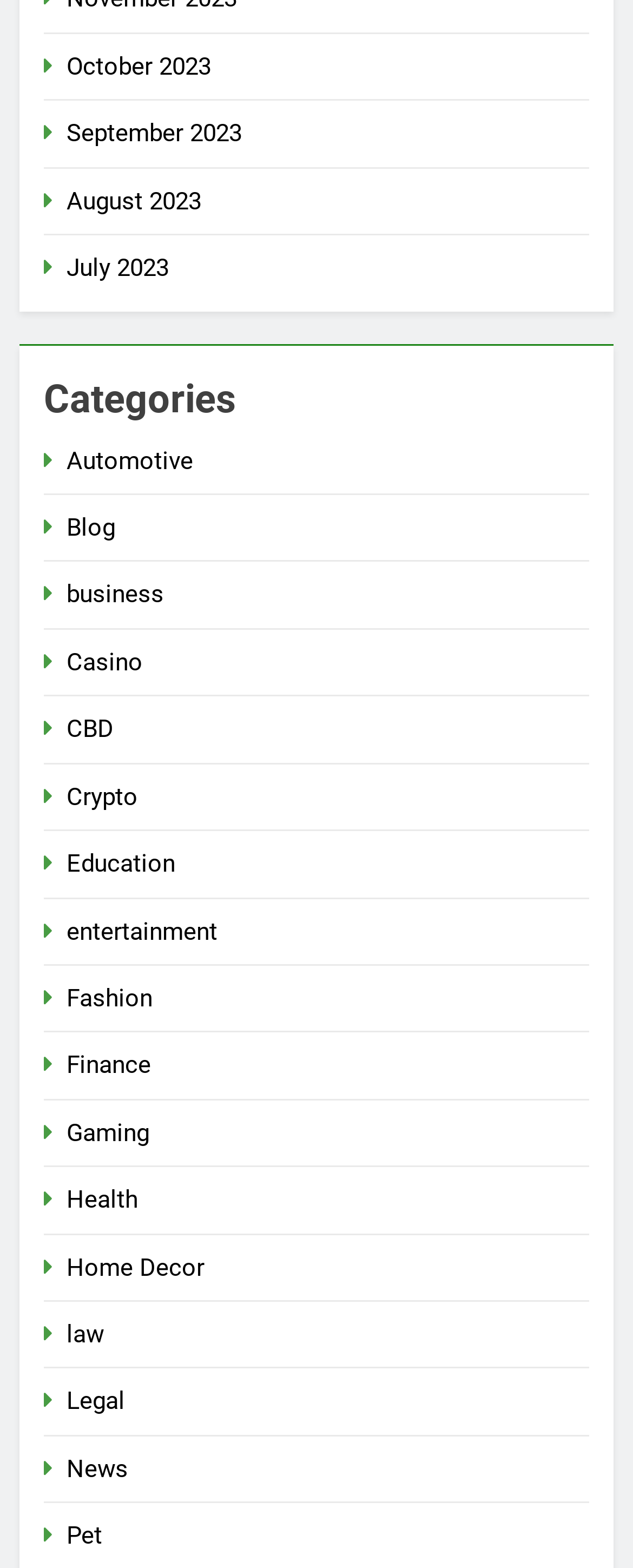Determine the bounding box coordinates of the region I should click to achieve the following instruction: "Read news". Ensure the bounding box coordinates are four float numbers between 0 and 1, i.e., [left, top, right, bottom].

[0.105, 0.927, 0.203, 0.946]